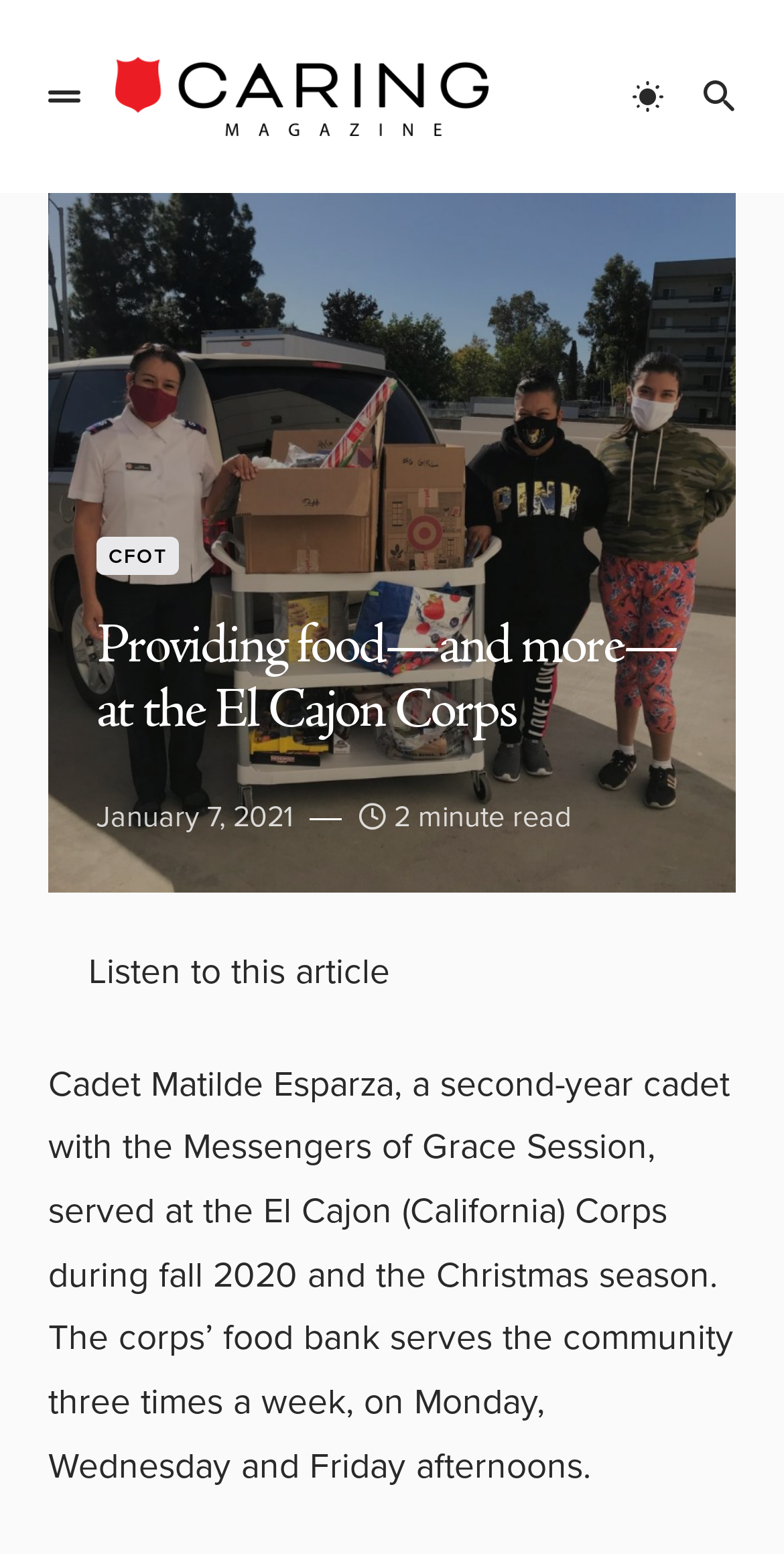Using the description "alt="Caring Magazine"", predict the bounding box of the relevant HTML element.

[0.133, 0.03, 0.637, 0.094]